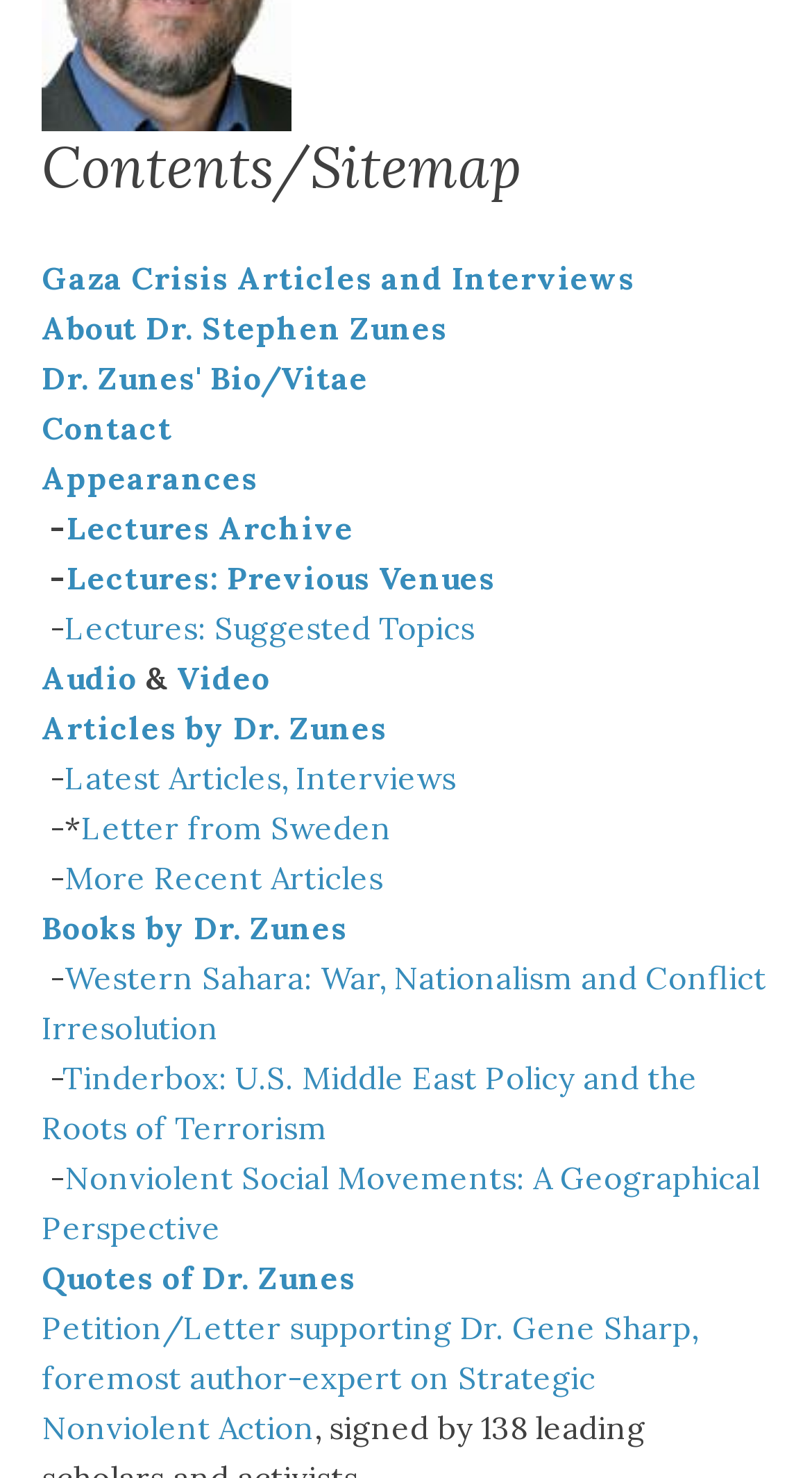Using the provided element description: "Lectures Archive", determine the bounding box coordinates of the corresponding UI element in the screenshot.

[0.082, 0.343, 0.436, 0.37]